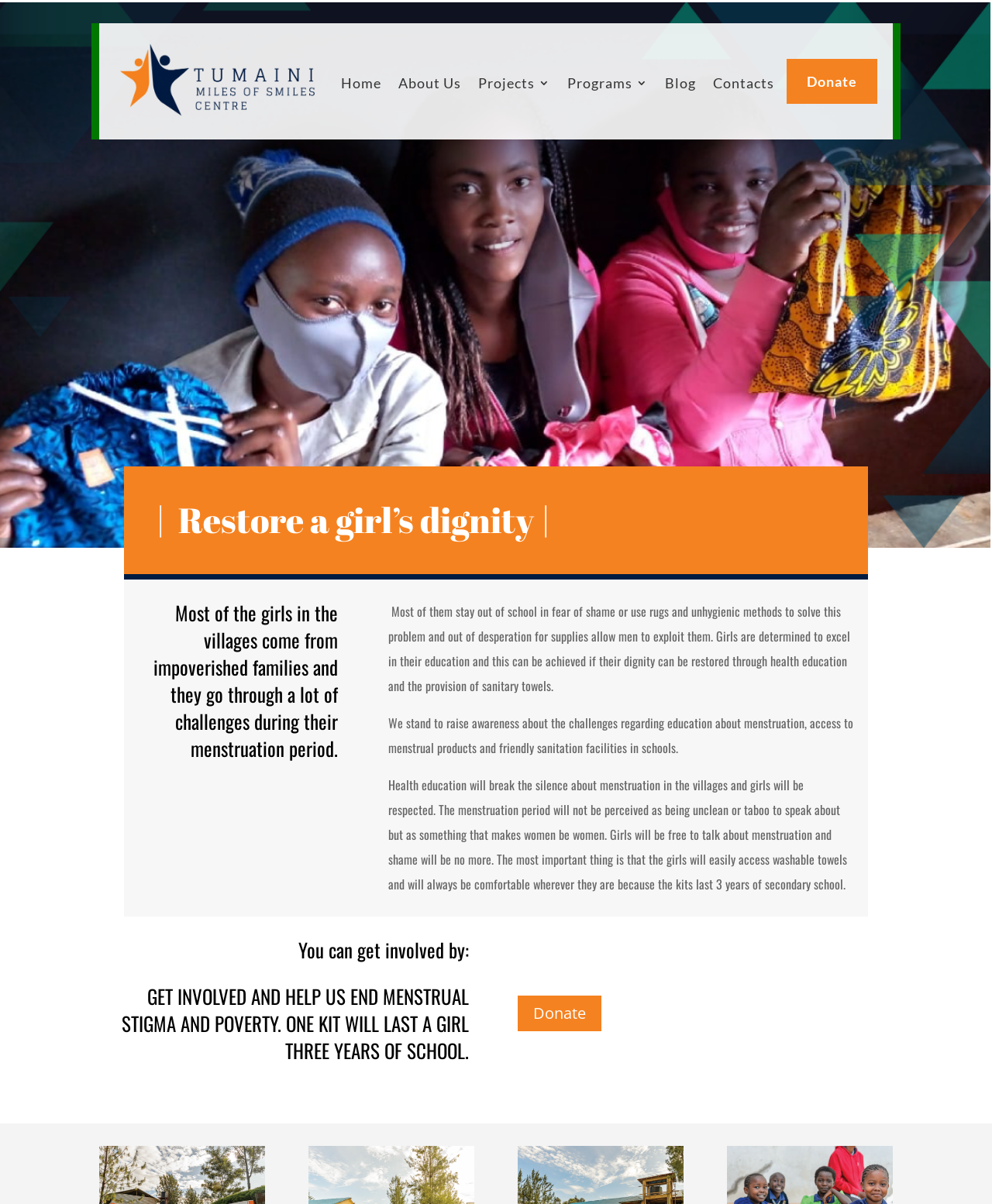Find the bounding box coordinates for the area you need to click to carry out the instruction: "Click the About Us link". The coordinates should be four float numbers between 0 and 1, indicated as [left, top, right, bottom].

[0.401, 0.064, 0.465, 0.078]